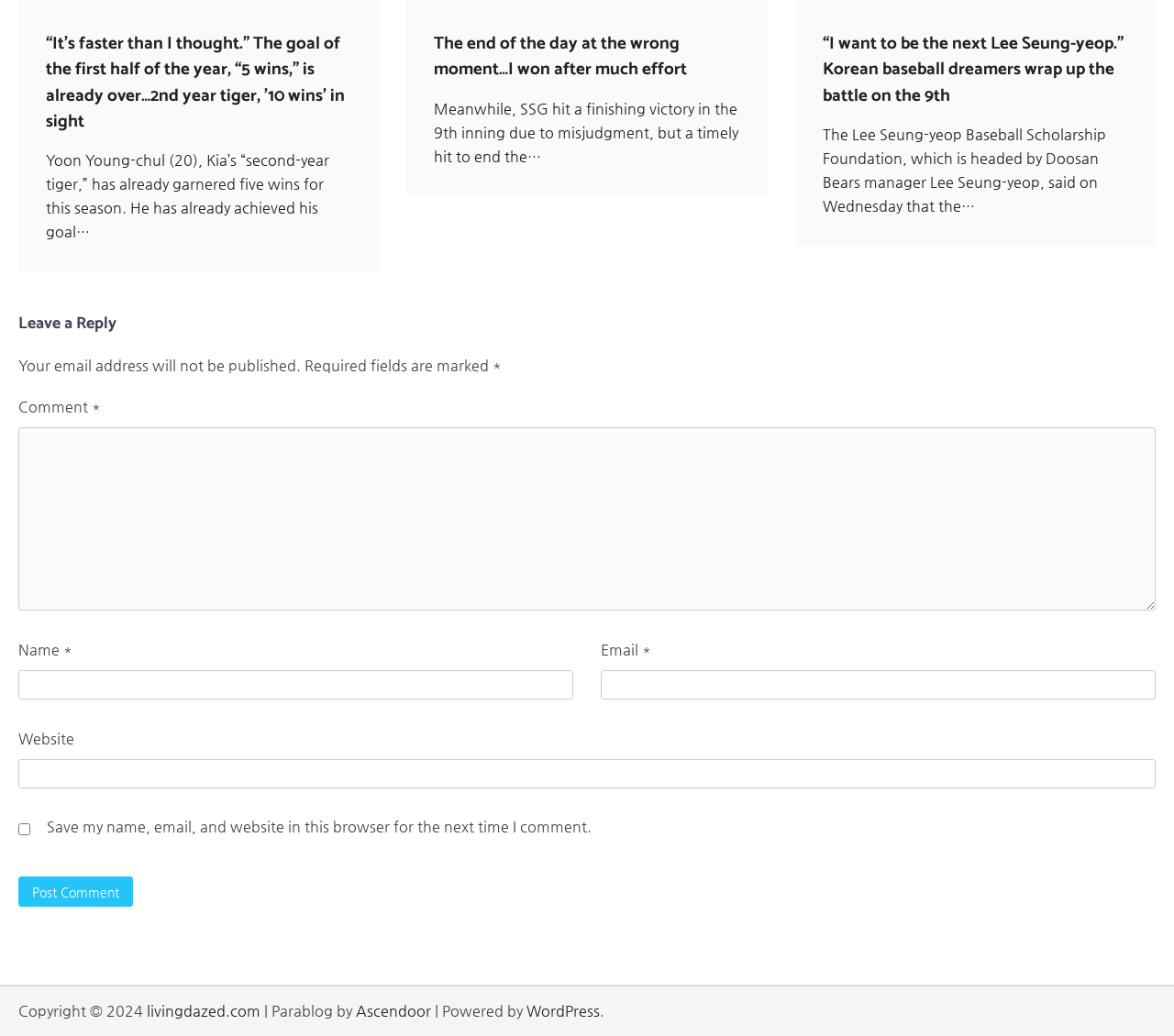Please identify the bounding box coordinates of the region to click in order to complete the task: "Read more about flame retardants". The coordinates must be four float numbers between 0 and 1, specified as [left, top, right, bottom].

None